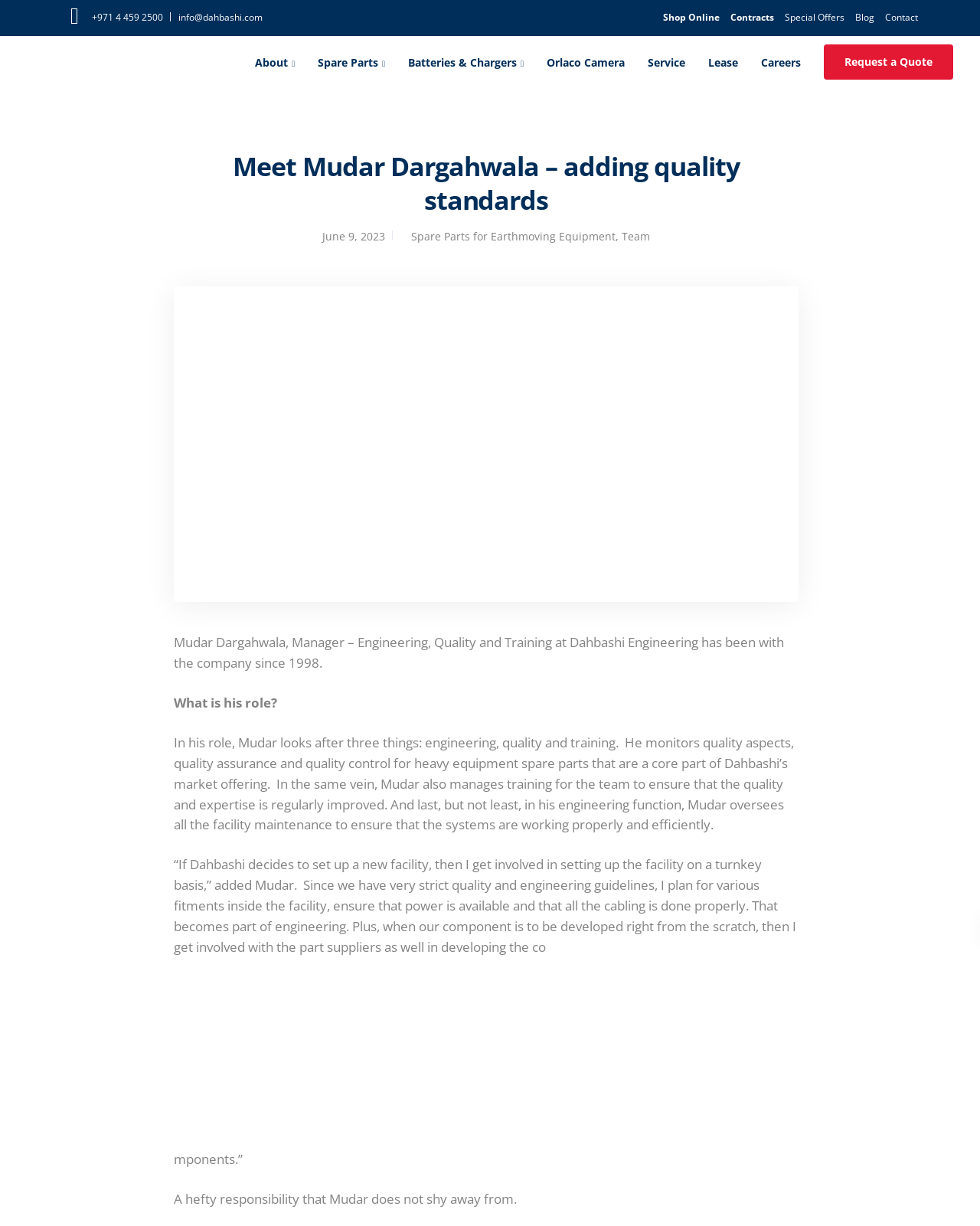Answer briefly with one word or phrase:
What is the link at the top-right corner of the webpage?

Search